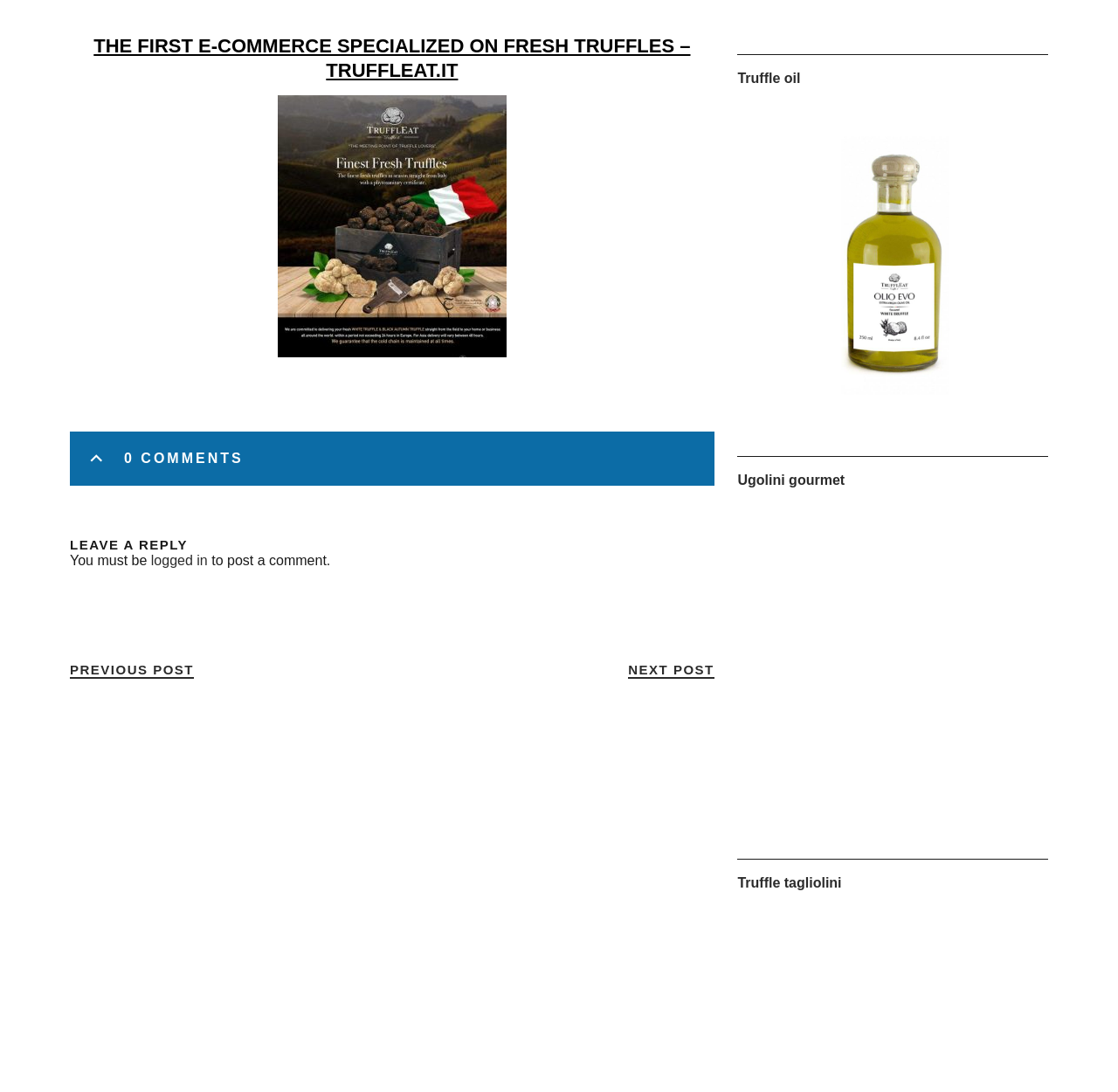Look at the image and write a detailed answer to the question: 
What are the categories listed in the right sidebar?

The right sidebar has several headings, including 'Truffle oil', 'Ugolini gourmet', and 'Truffle tagliolini', which appear to be categories or product types.